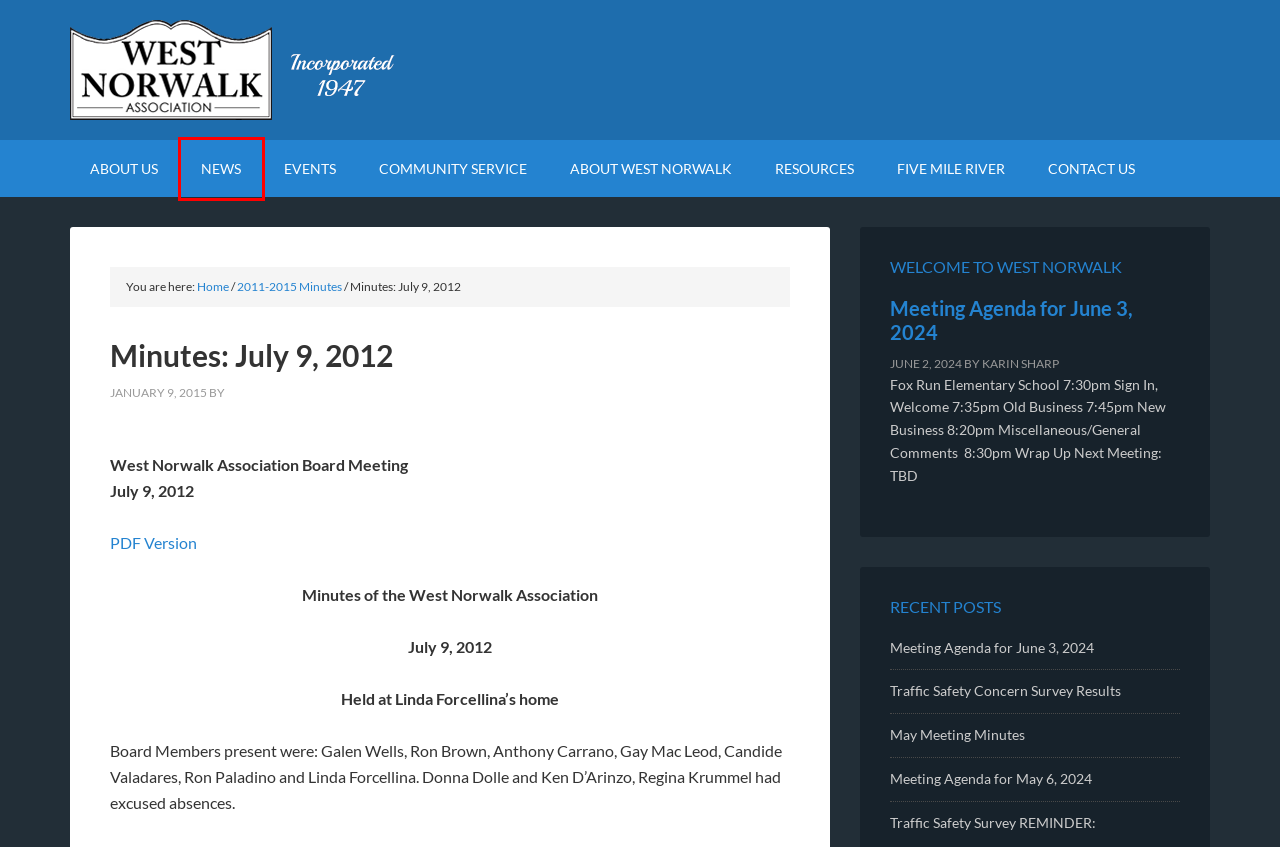Analyze the given webpage screenshot and identify the UI element within the red bounding box. Select the webpage description that best matches what you expect the new webpage to look like after clicking the element. Here are the candidates:
A. Meeting Agenda for June 3, 2024
B. West Norwalk Association
C. Event Calendar
D. Traffic Safety Concern Survey Results
E. Monthly Meeting Agenda for May 4, 2024
F. News
G. Five Mile River
H. 2011-2015 Minutes

F